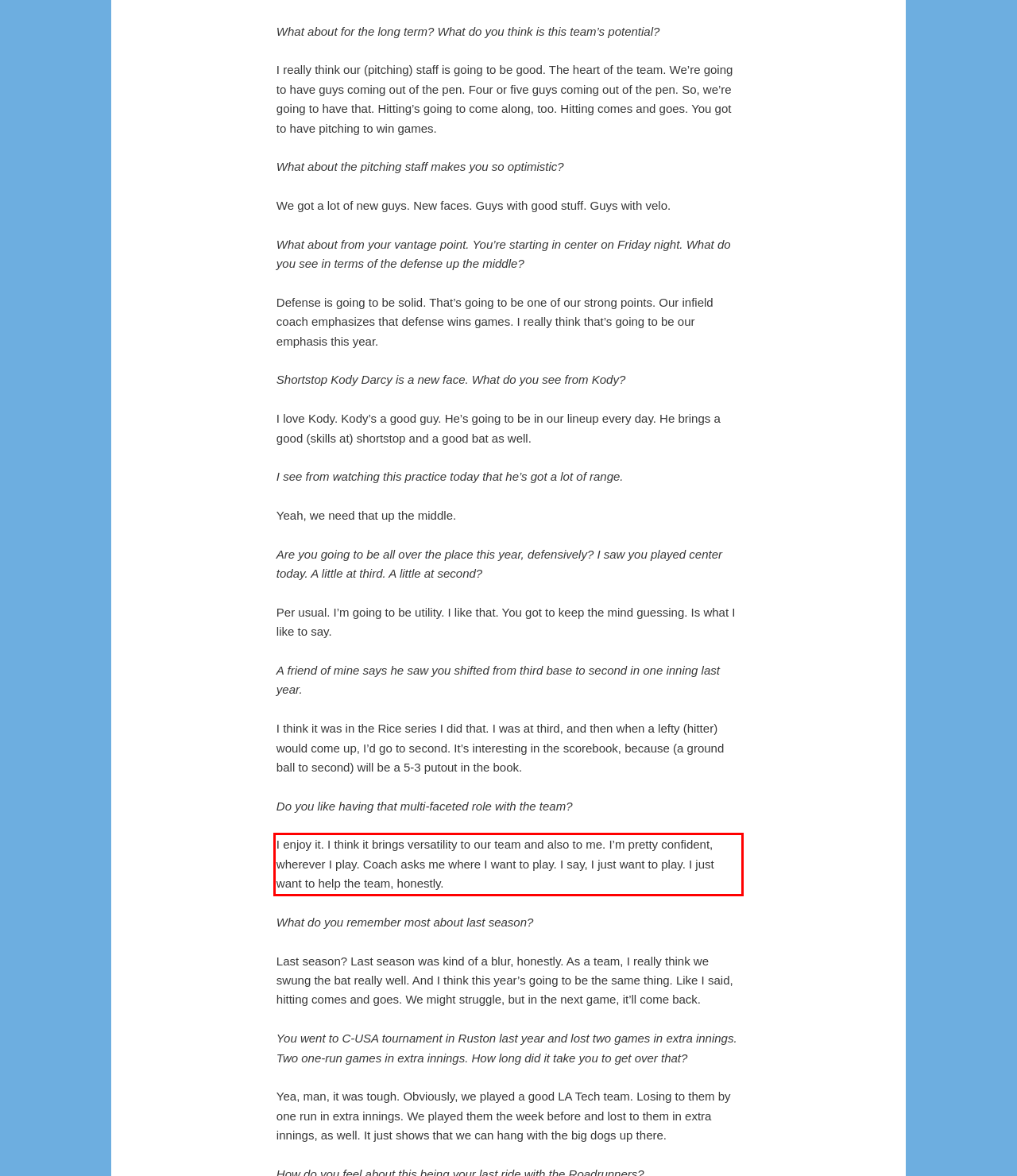In the screenshot of the webpage, find the red bounding box and perform OCR to obtain the text content restricted within this red bounding box.

I enjoy it. I think it brings versatility to our team and also to me. I’m pretty confident, wherever I play. Coach asks me where I want to play. I say, I just want to play. I just want to help the team, honestly.